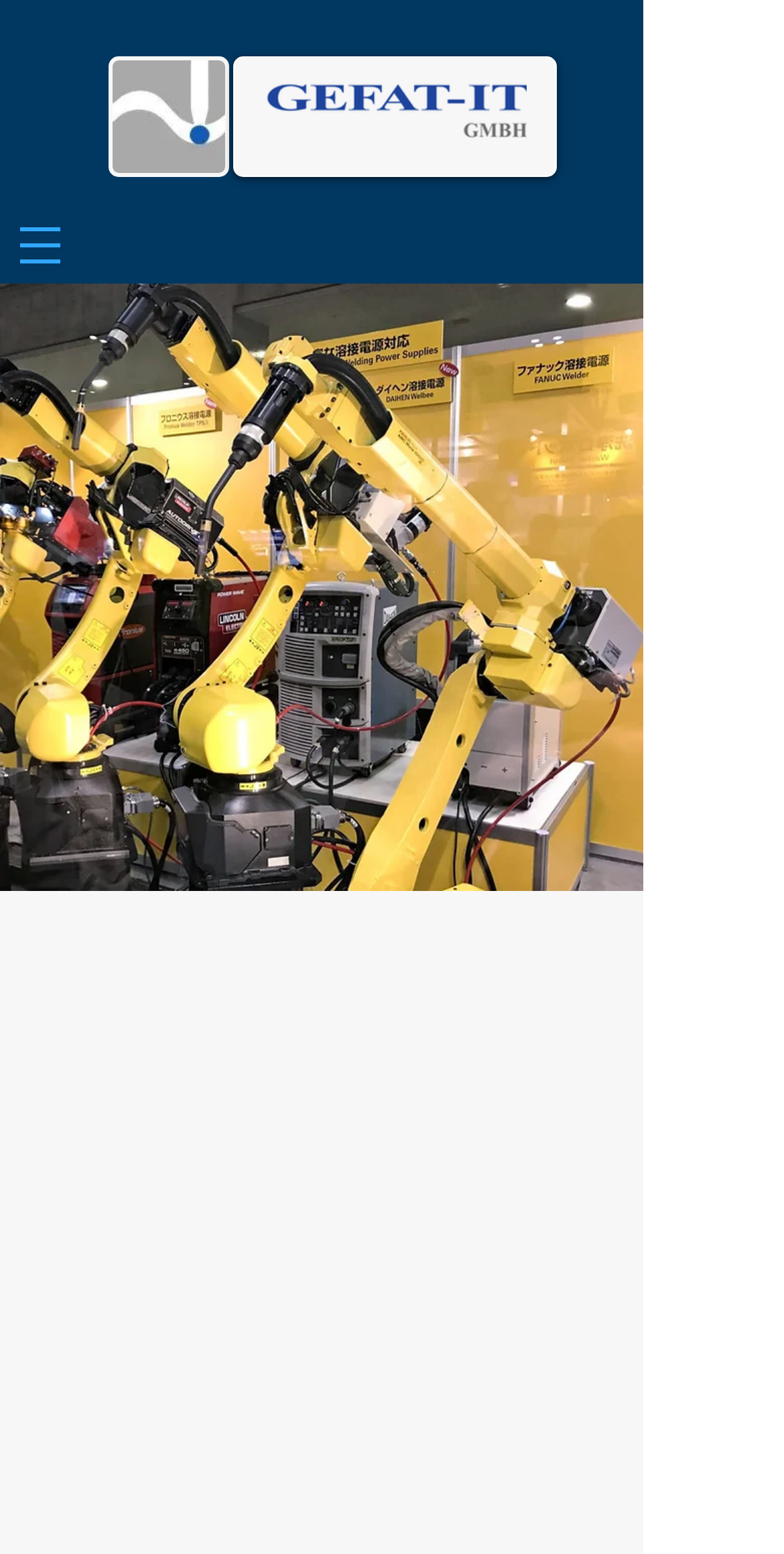Use a single word or phrase to answer the question:
How many images are on the webpage?

2